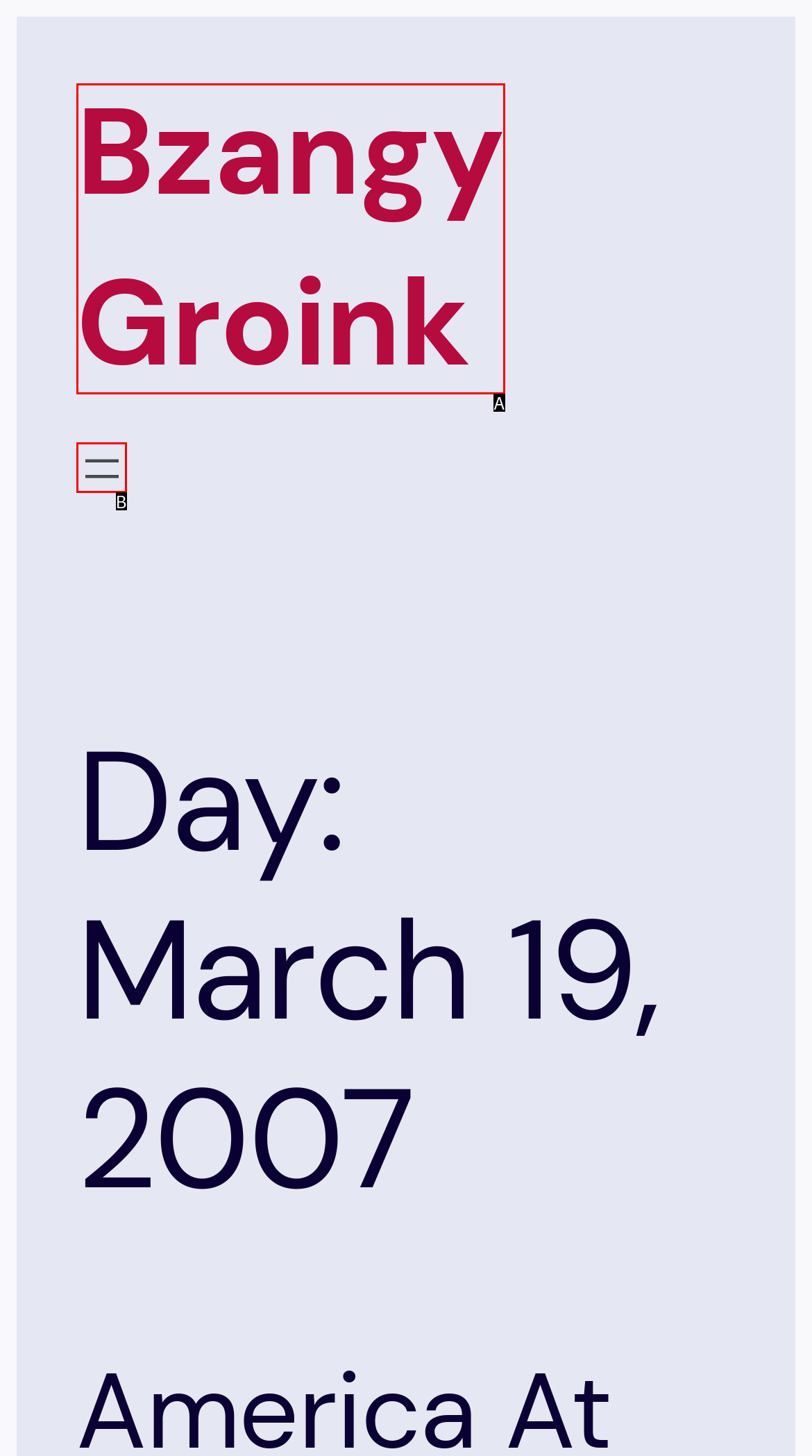Determine which HTML element matches the given description: Bzangy Groink. Provide the corresponding option's letter directly.

A